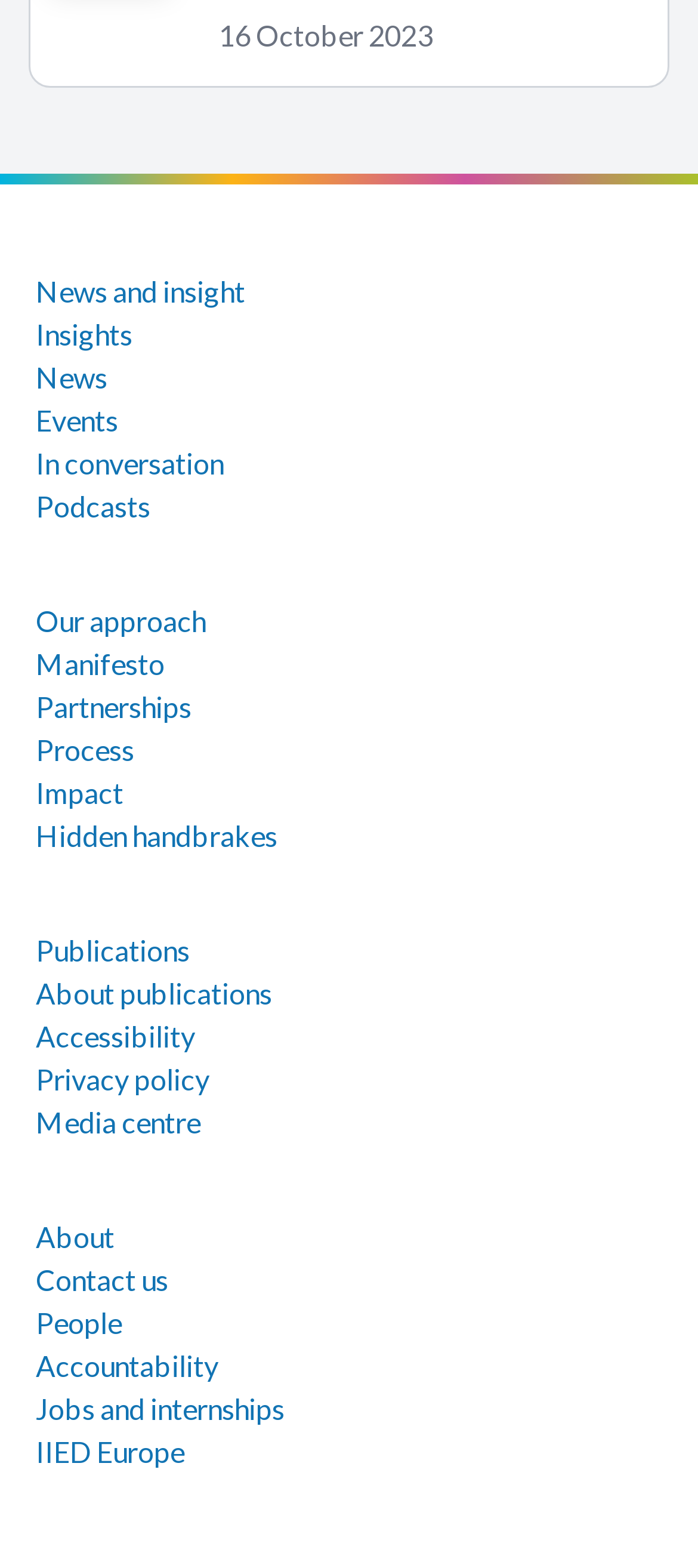Pinpoint the bounding box coordinates of the clickable area necessary to execute the following instruction: "Read about our approach". The coordinates should be given as four float numbers between 0 and 1, namely [left, top, right, bottom].

[0.051, 0.385, 0.295, 0.407]